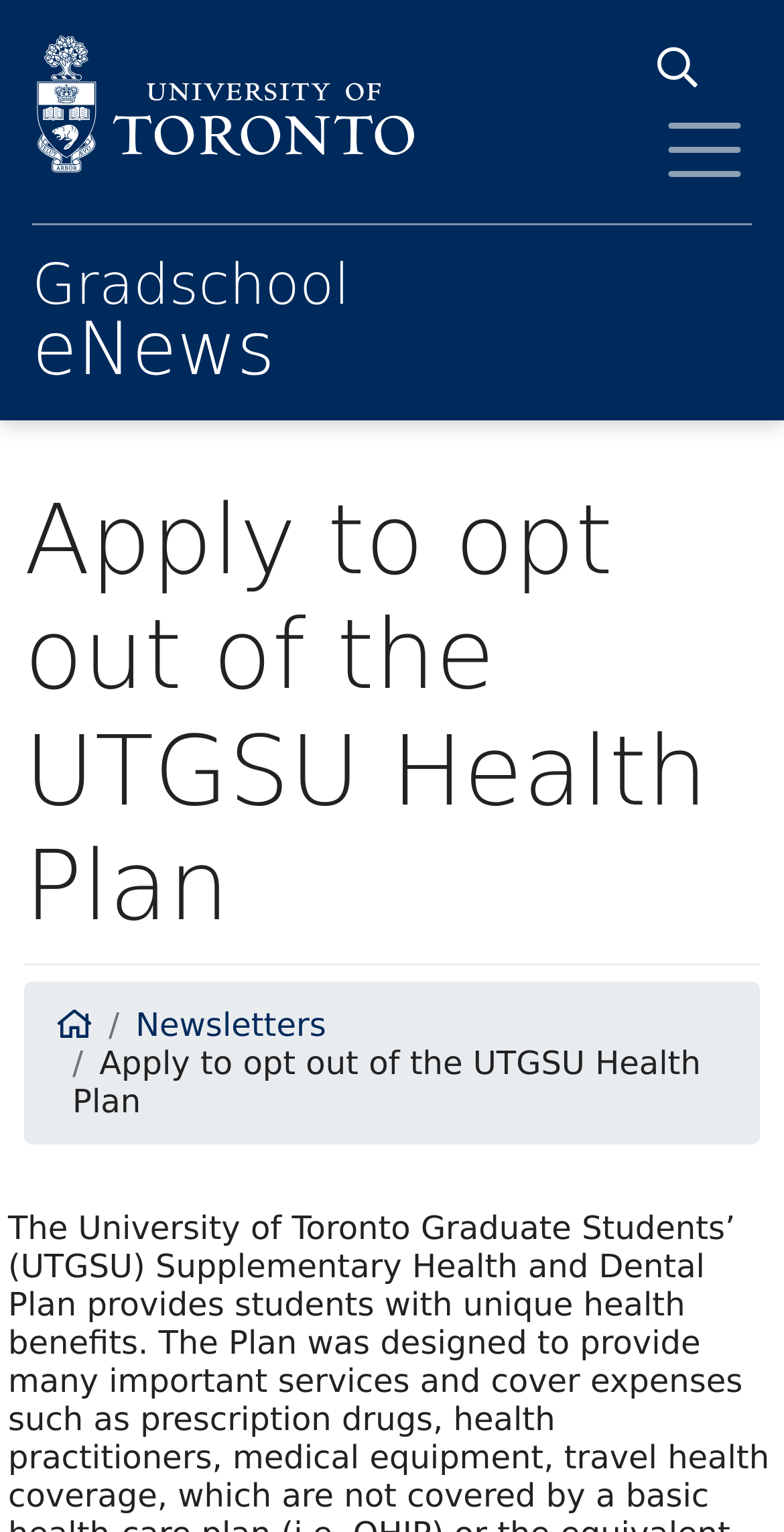What is the purpose of the webpage?
Look at the image and provide a short answer using one word or a phrase.

Apply to opt out of the UTGSU Health Plan